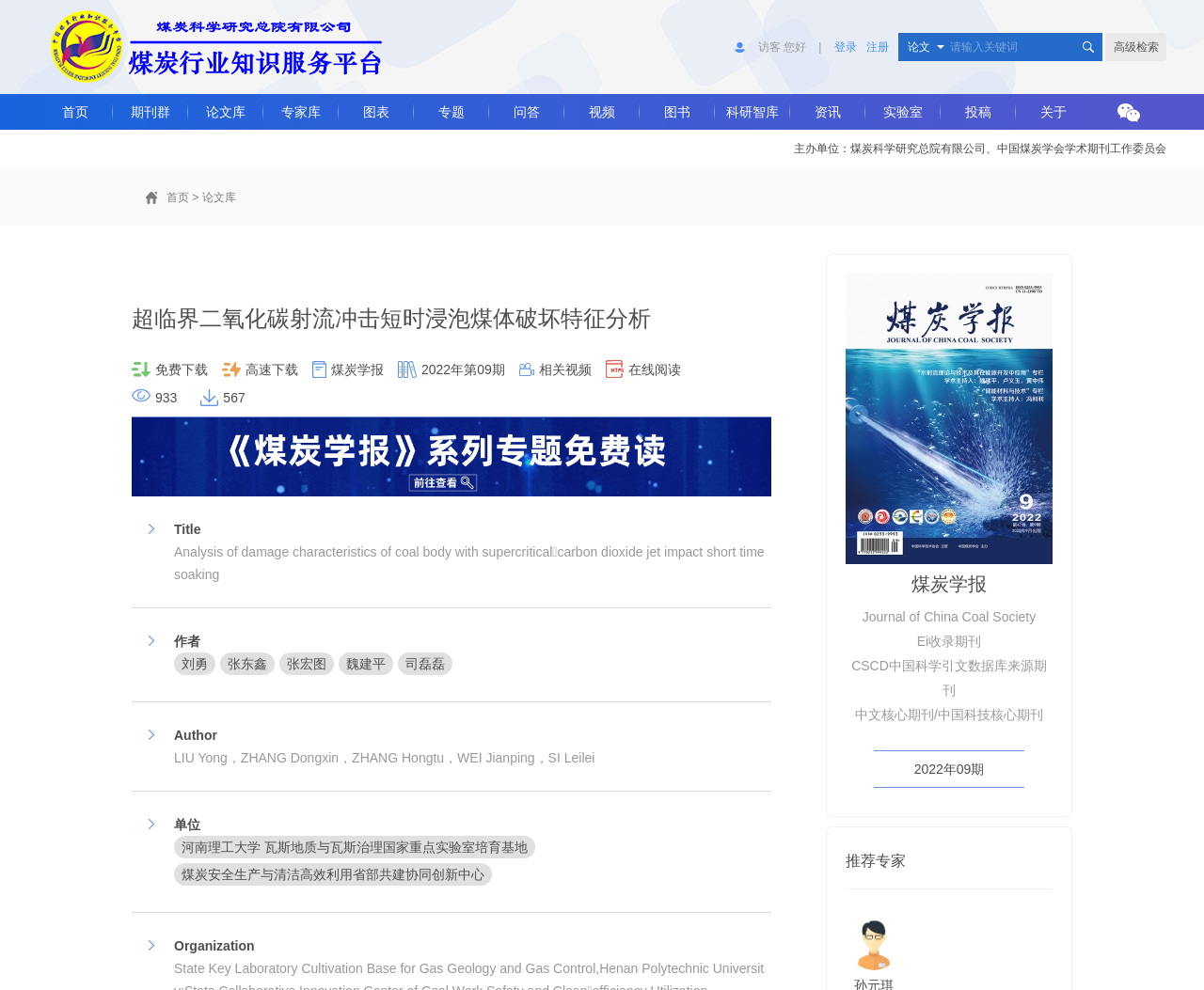What is the issue number of the paper?
Look at the image and answer the question using a single word or phrase.

2022年第09期